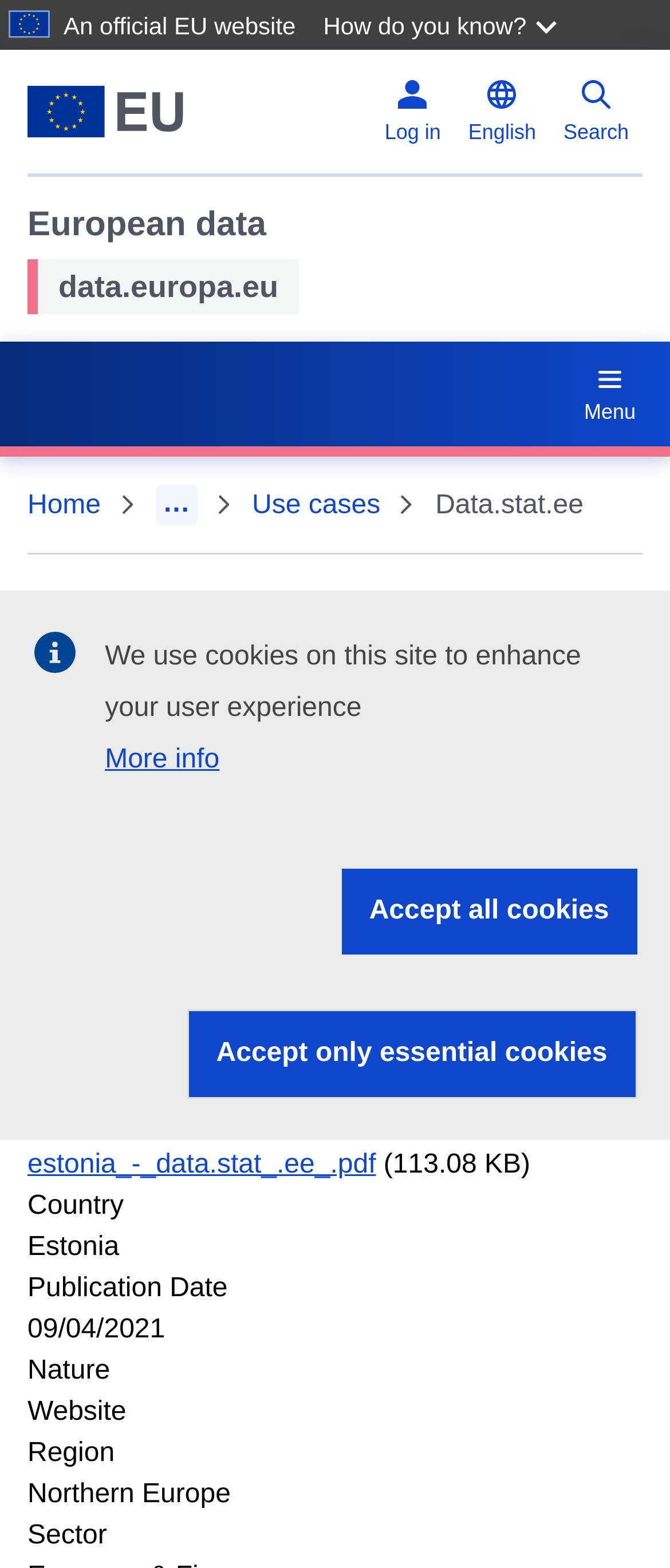Locate the UI element that matches the description Accept only essential cookies in the webpage screenshot. Return the bounding box coordinates in the format (top-left x, top-left y, bottom-right x, bottom-right y), with values ranging from 0 to 1.

[0.279, 0.644, 0.95, 0.701]